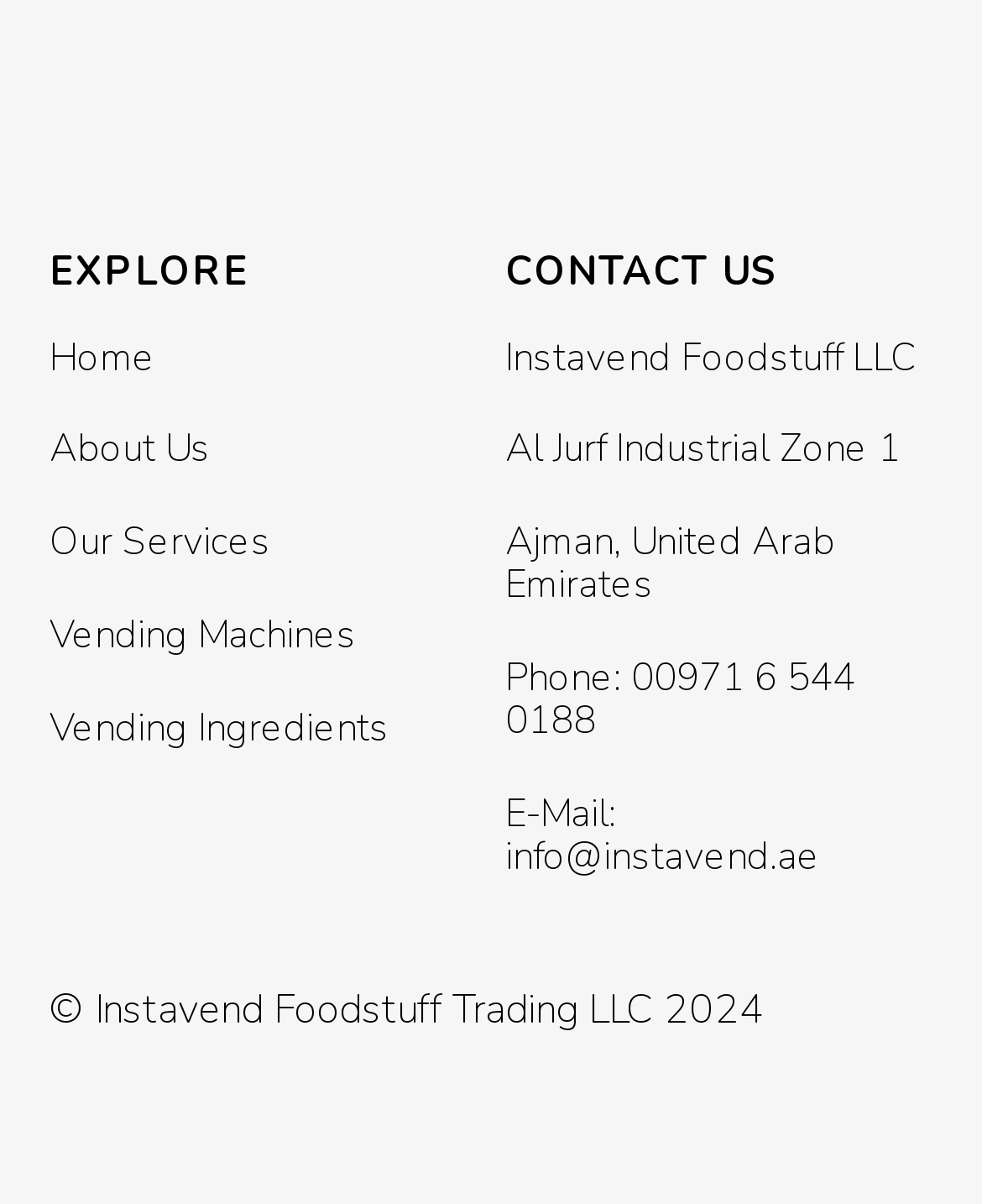What is the phone number of the company?
Give a one-word or short phrase answer based on the image.

00971 6 544 0188